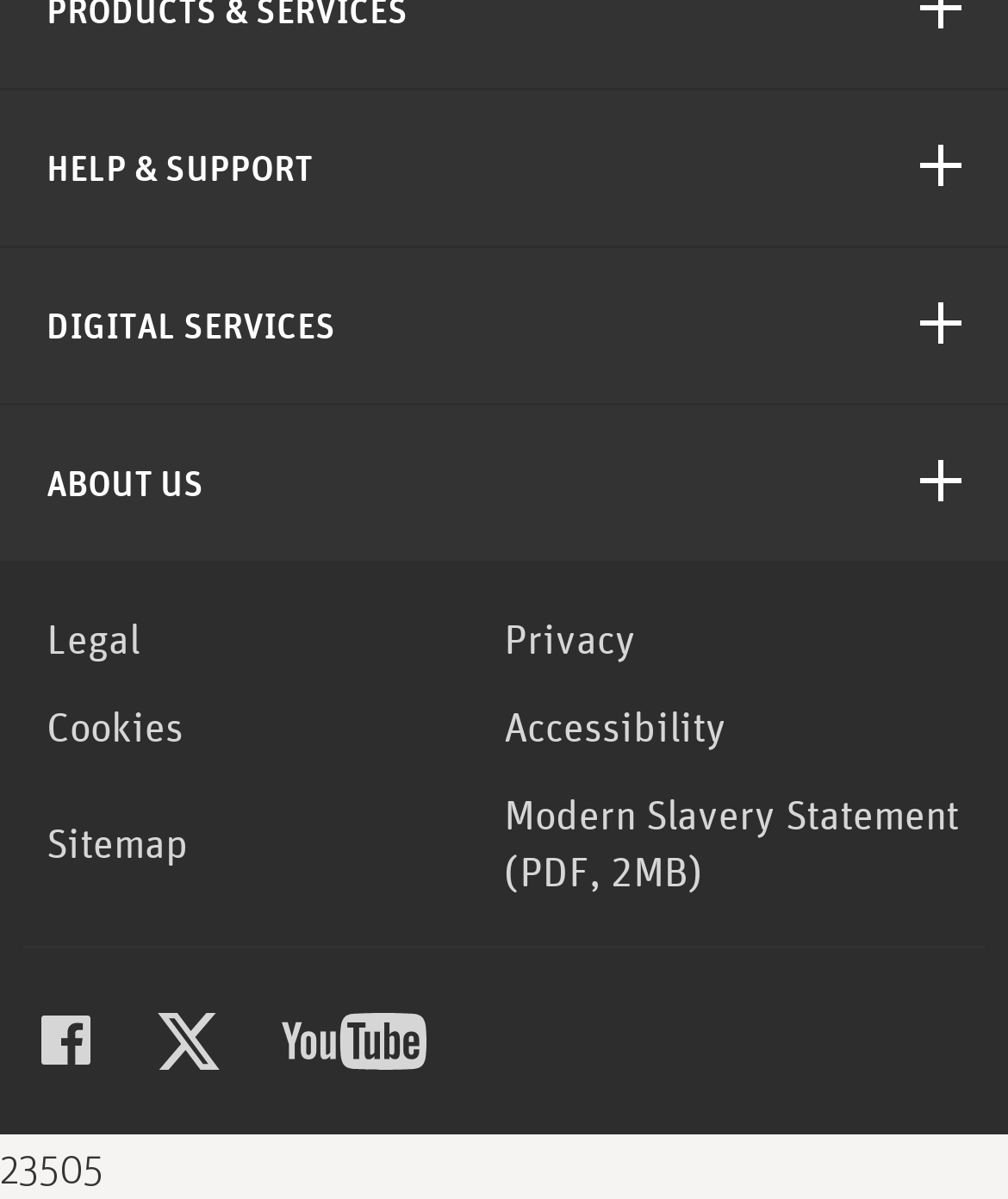Determine the bounding box coordinates of the section to be clicked to follow the instruction: "Go to the Legal page". The coordinates should be given as four float numbers between 0 and 1, formatted as [left, top, right, bottom].

[0.046, 0.508, 0.5, 0.556]